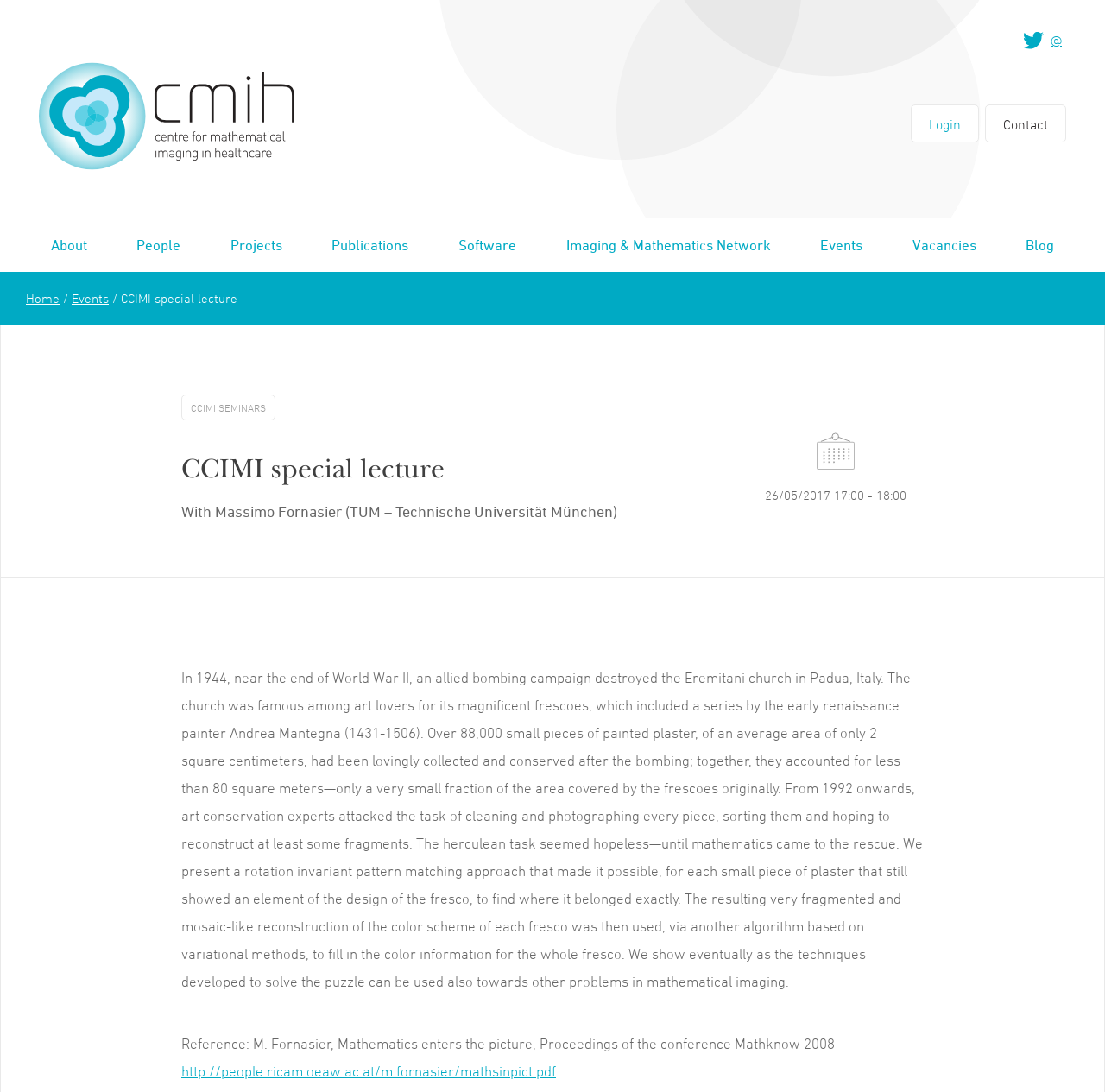Please respond to the question using a single word or phrase:
What is the topic of the CCIMI special lecture?

Mathematics Enters the Picture